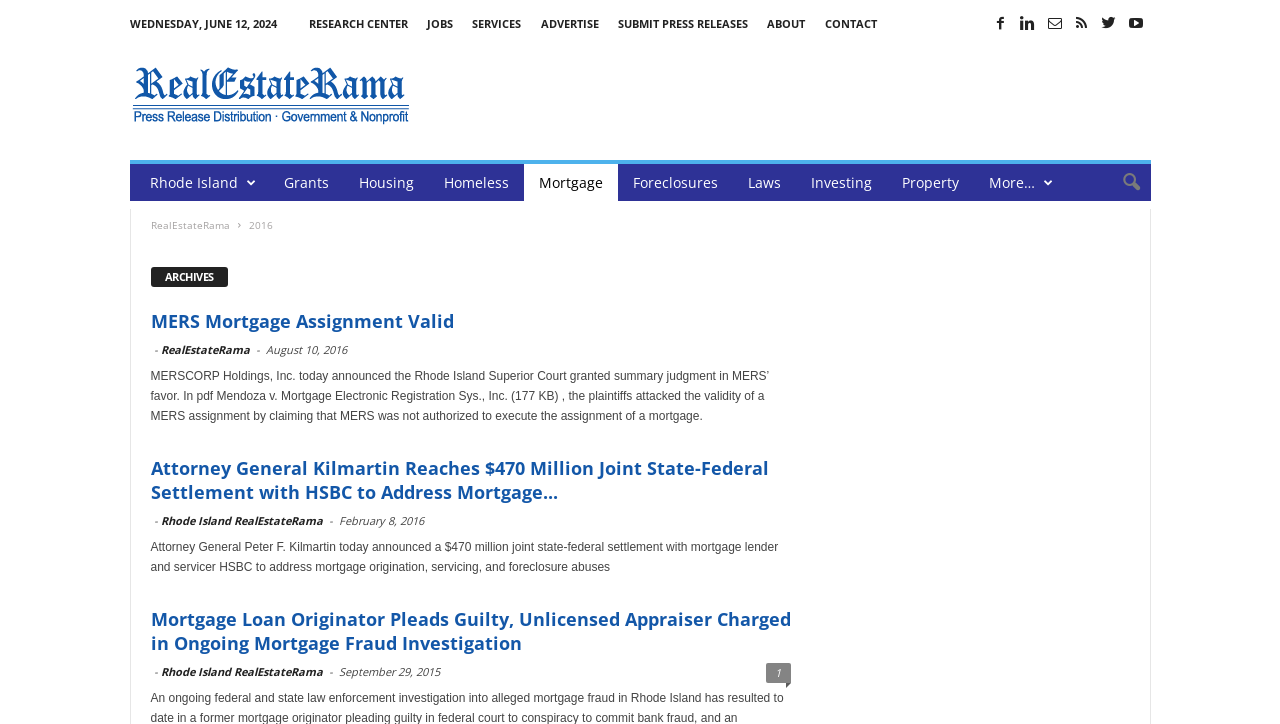What is the category of the link 'Housing'?
Please answer the question as detailed as possible based on the image.

The link 'Housing' is located under the category 'Mortgage', which is a link element with a bounding box coordinate of [0.268, 0.227, 0.335, 0.278]. The category 'Mortgage' is also a link element with a bounding box coordinate of [0.409, 0.227, 0.482, 0.278].